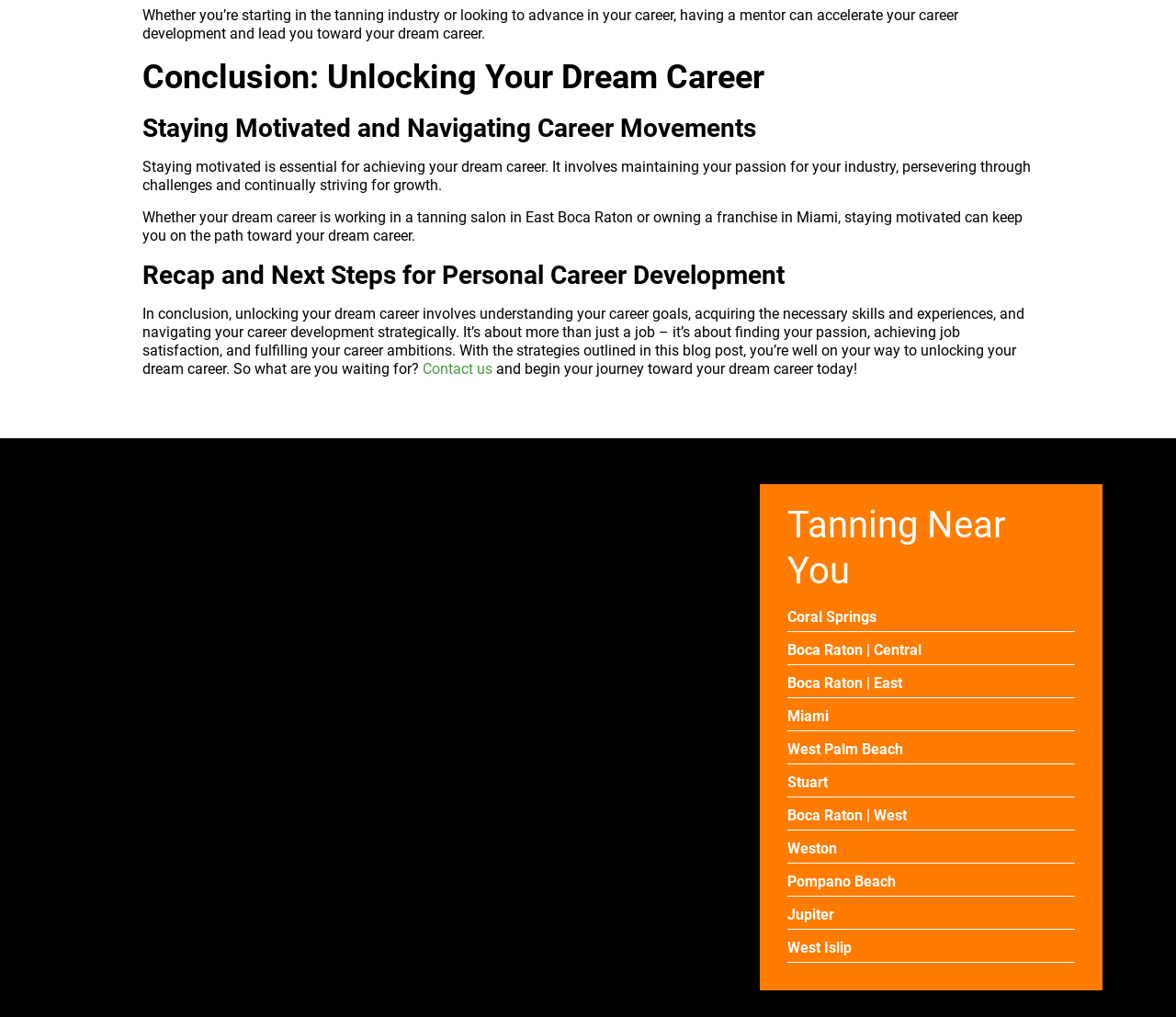Extract the bounding box coordinates of the UI element described by: "Miami". The coordinates should include four float numbers ranging from 0 to 1, e.g., [left, top, right, bottom].

[0.669, 0.696, 0.704, 0.713]